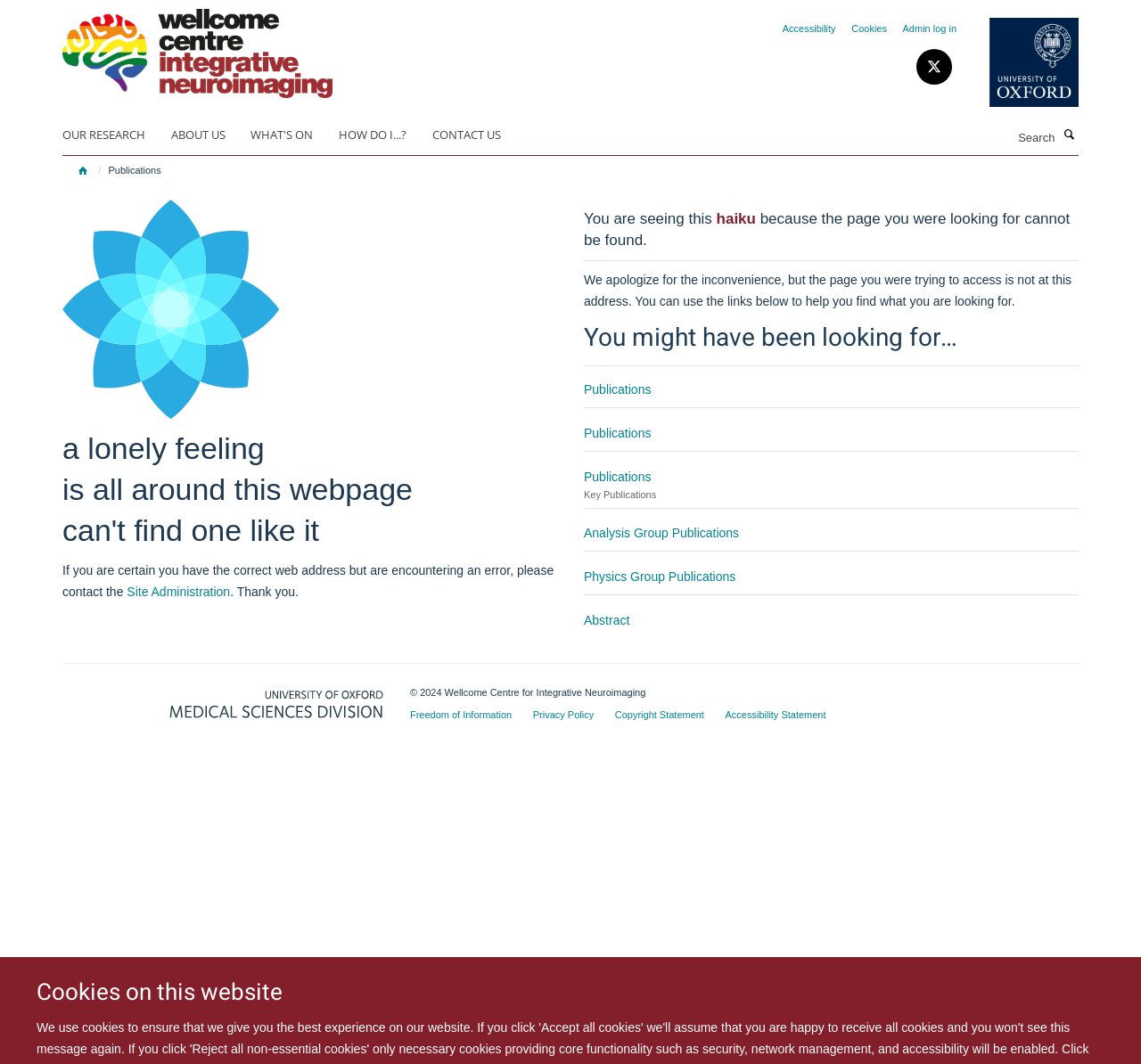Identify the bounding box coordinates of the region that should be clicked to execute the following instruction: "Check the OUR RESEARCH page".

[0.055, 0.114, 0.147, 0.139]